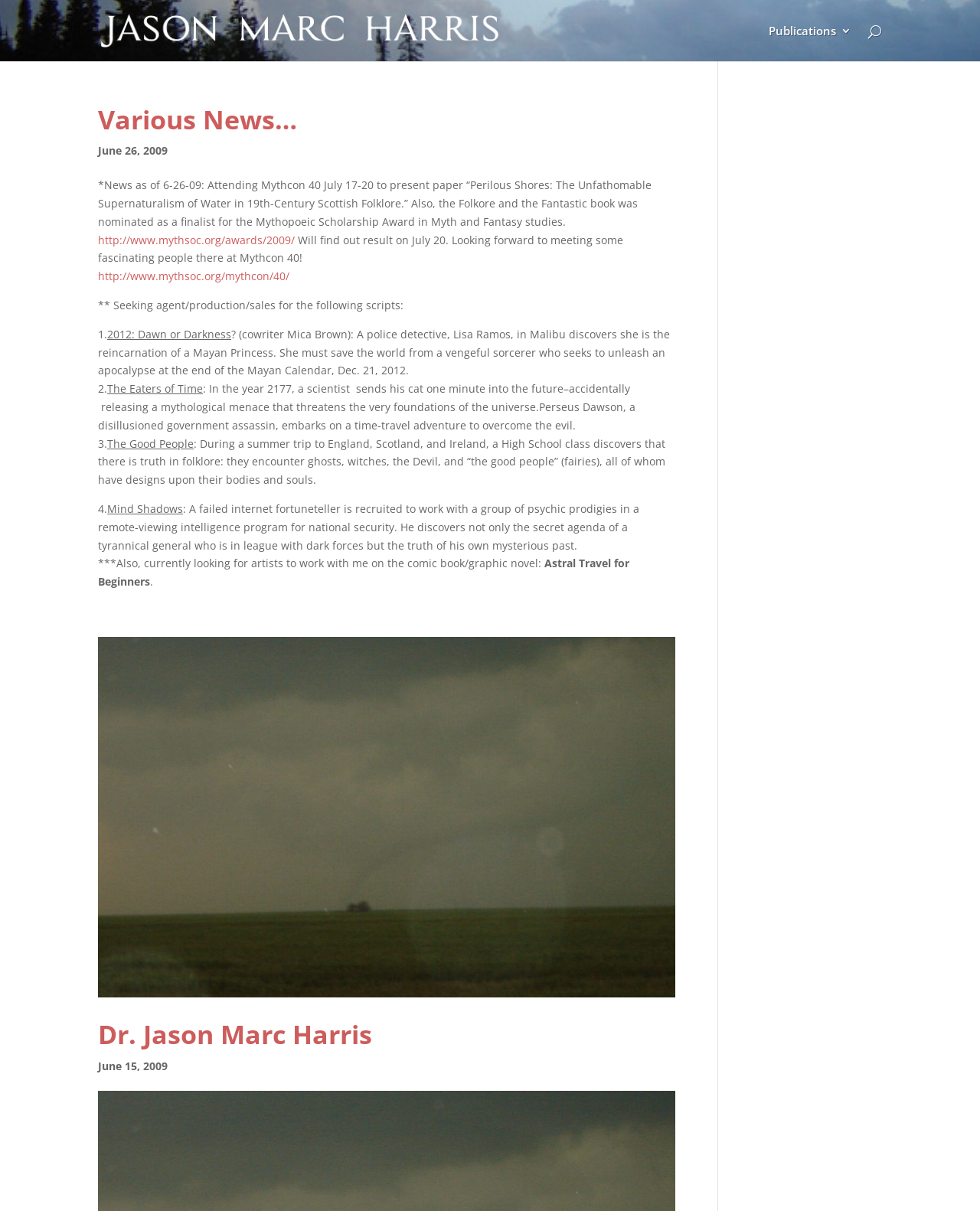Provide a single word or phrase answer to the question: 
How many scripts is the author seeking an agent for?

4